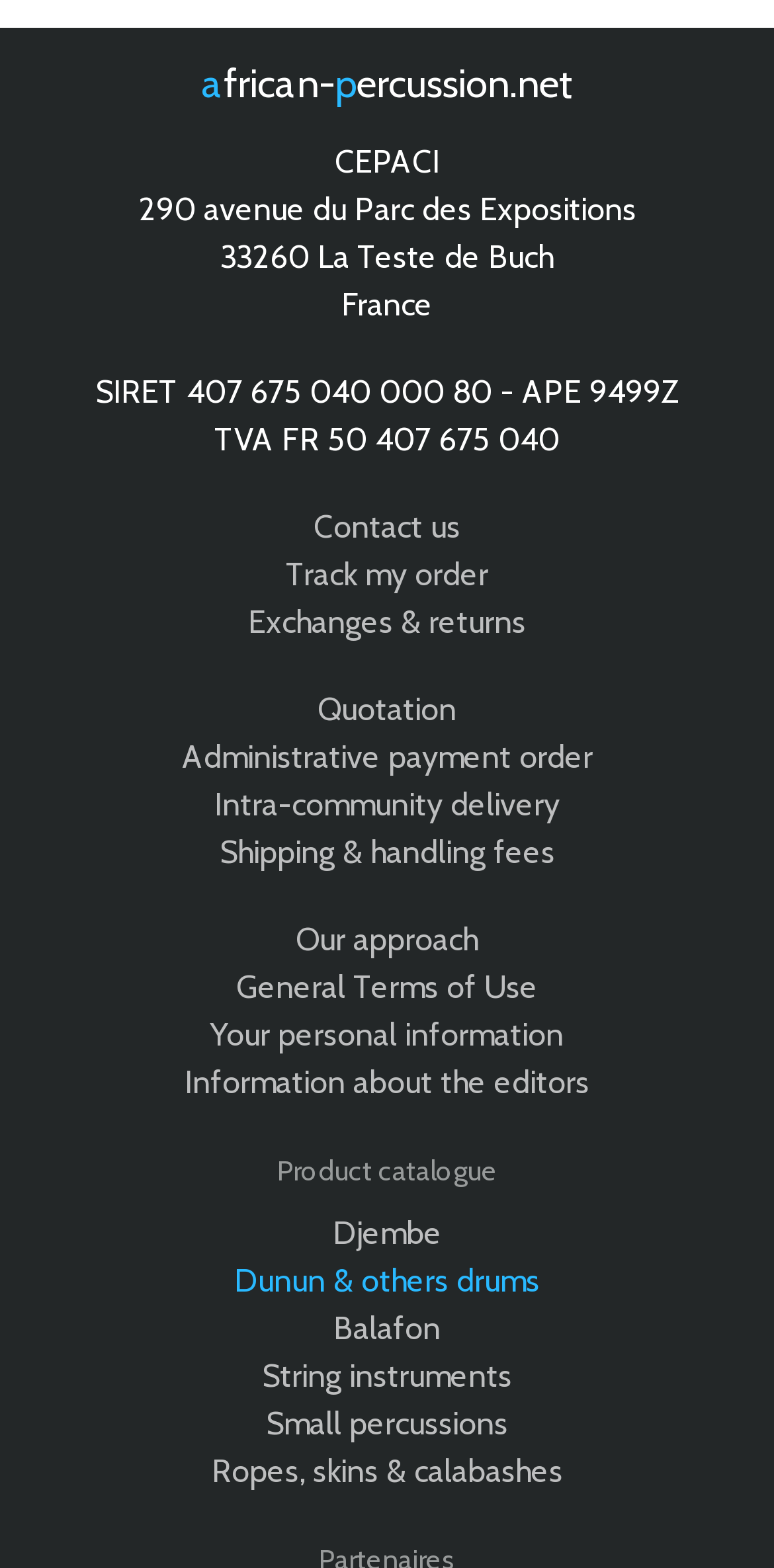Determine the bounding box coordinates for the UI element with the following description: "Your personal information". The coordinates should be four float numbers between 0 and 1, represented as [left, top, right, bottom].

[0.272, 0.648, 0.728, 0.672]